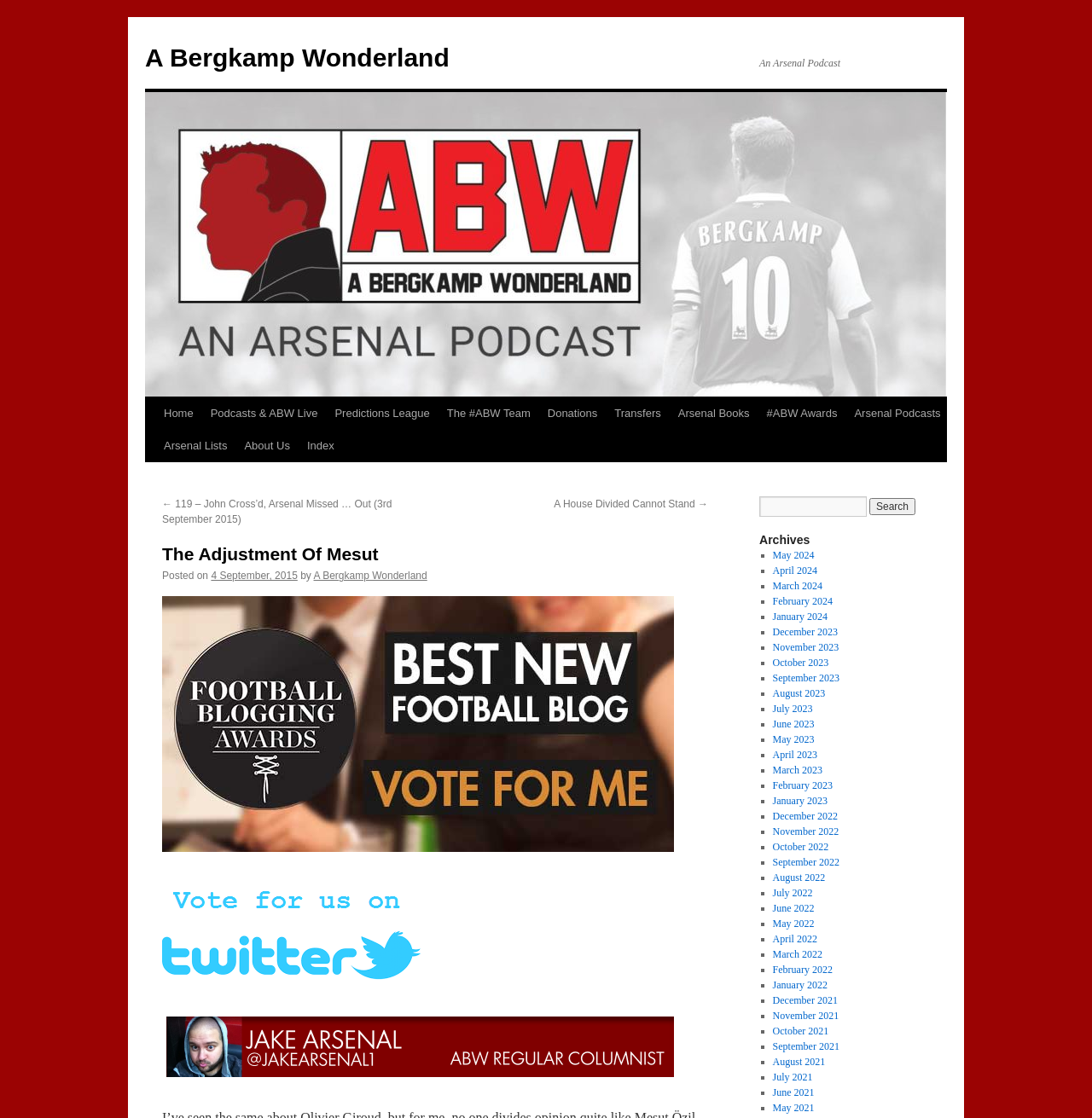What is the text of the search button?
Please craft a detailed and exhaustive response to the question.

The search button is located in the right sidebar of the webpage, and it has the text 'Search' written on it. It is a button element that is part of a search form.